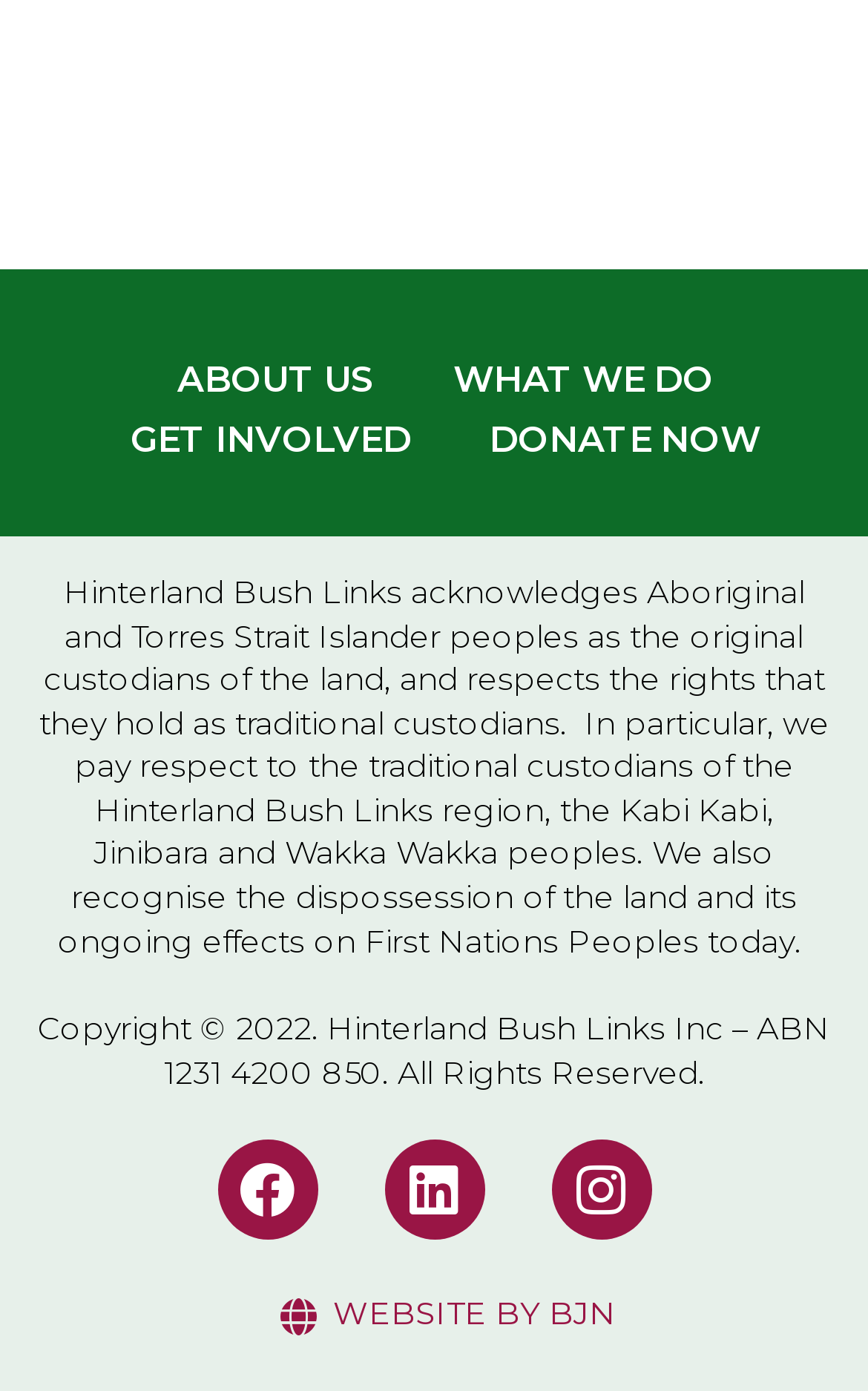How many main navigation links are present on the webpage?
Answer the question with detailed information derived from the image.

There are four main navigation links present on the webpage, which are ABOUT US, WHAT WE DO, GET INVOLVED, and DONATE NOW. These links are represented by the link elements with IDs 166, 167, 168, and 169 respectively.